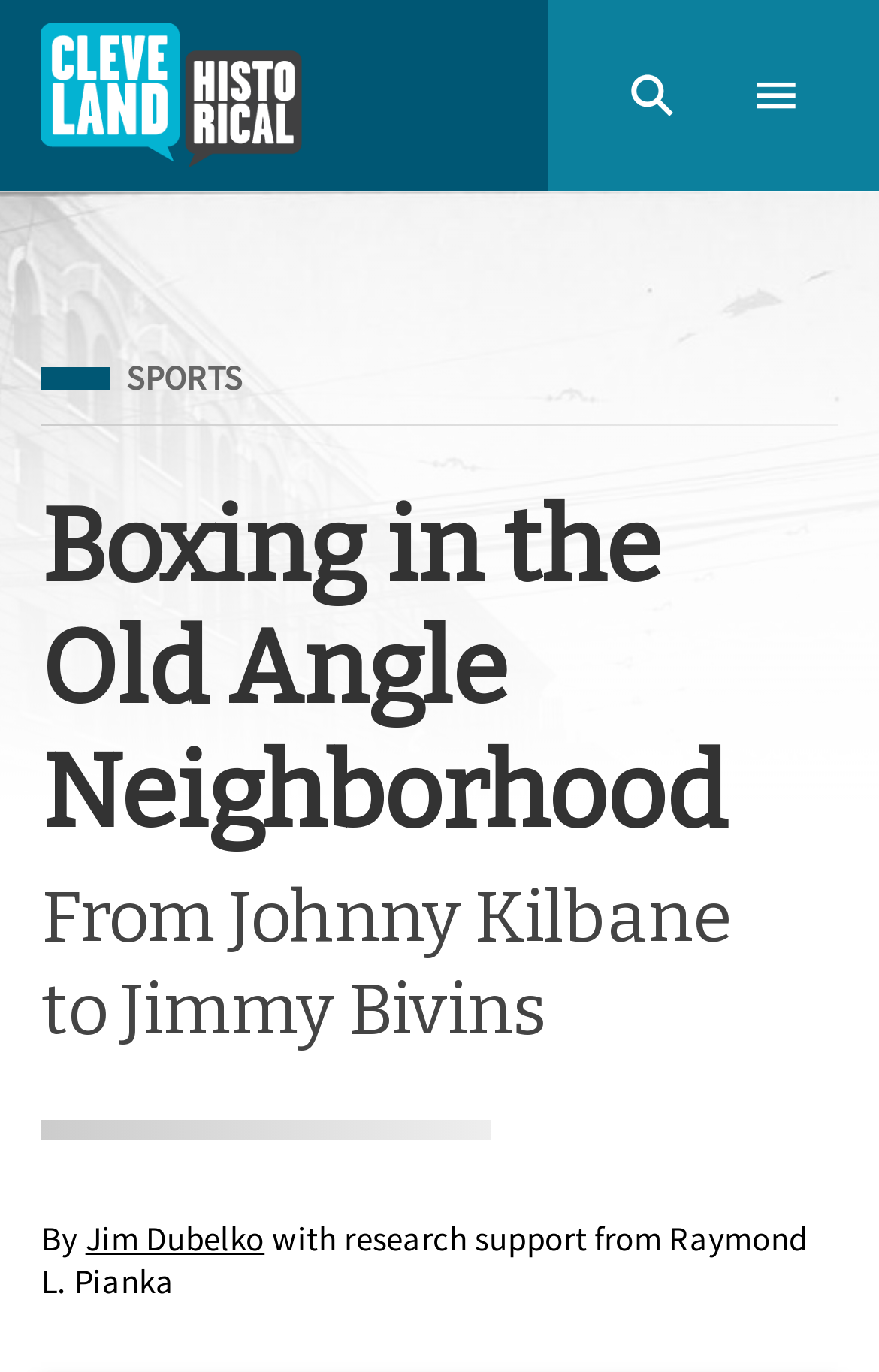What is the logo of the website?
Give a comprehensive and detailed explanation for the question.

The logo of the website can be found by looking at the image element 'Cleveland Historical Logo' which is located at the top left corner of the webpage, indicating that the logo of the website is the Cleveland Historical Logo.